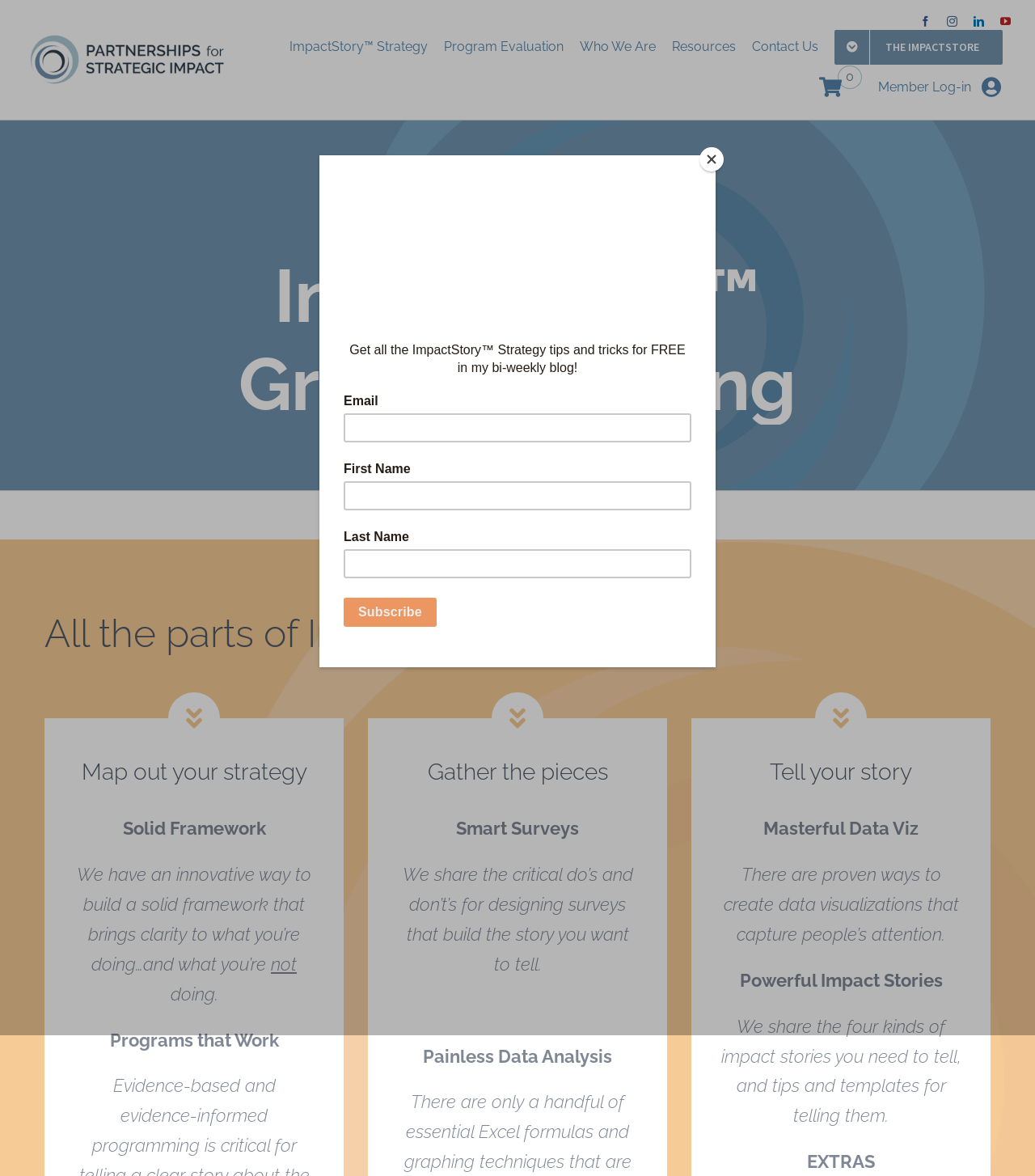How many sections are there in the main content area?
Answer with a single word or phrase, using the screenshot for reference.

3